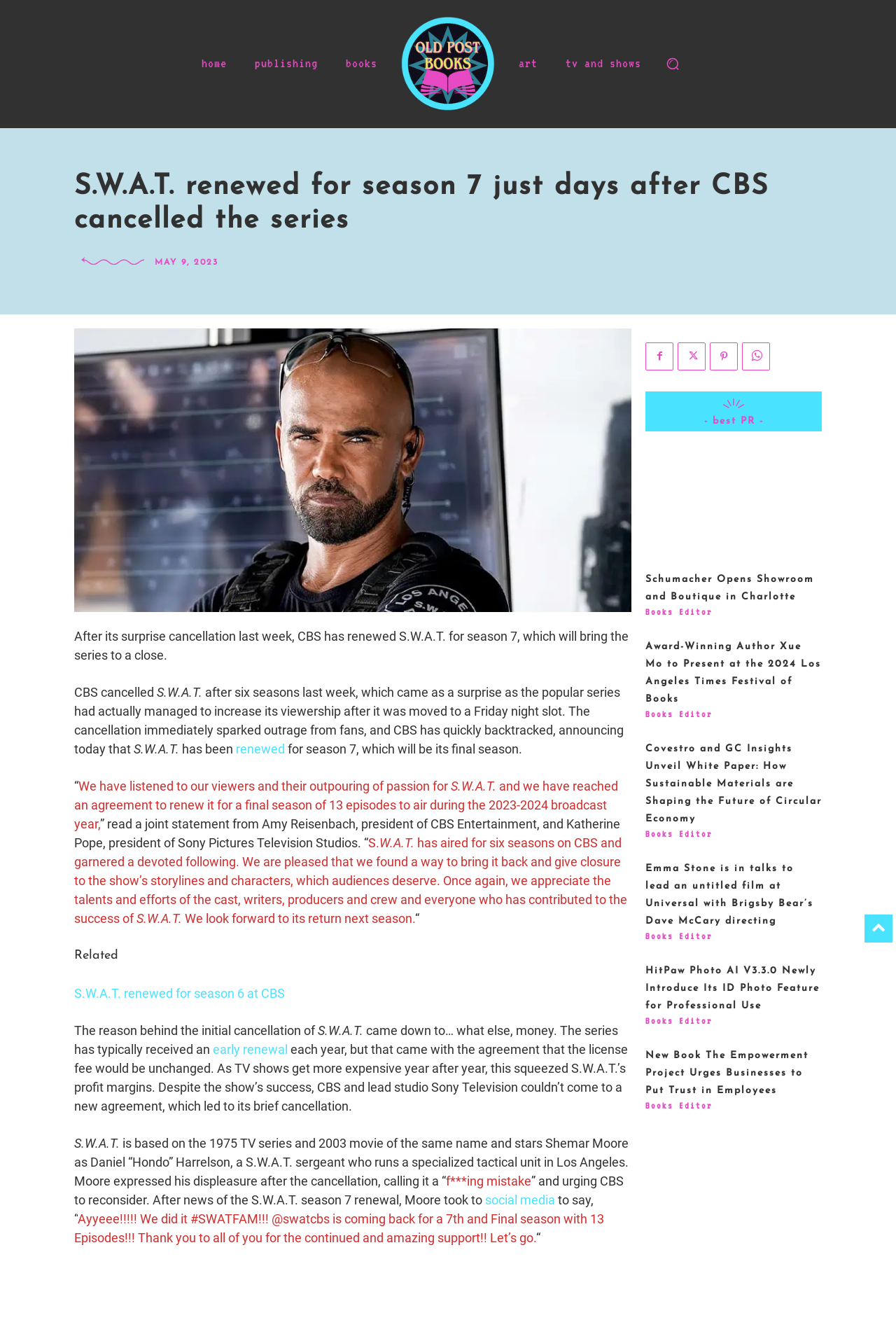Pinpoint the bounding box coordinates of the area that should be clicked to complete the following instruction: "Click the link to read more about Avatar". The coordinates must be given as four float numbers between 0 and 1, i.e., [left, top, right, bottom].

None